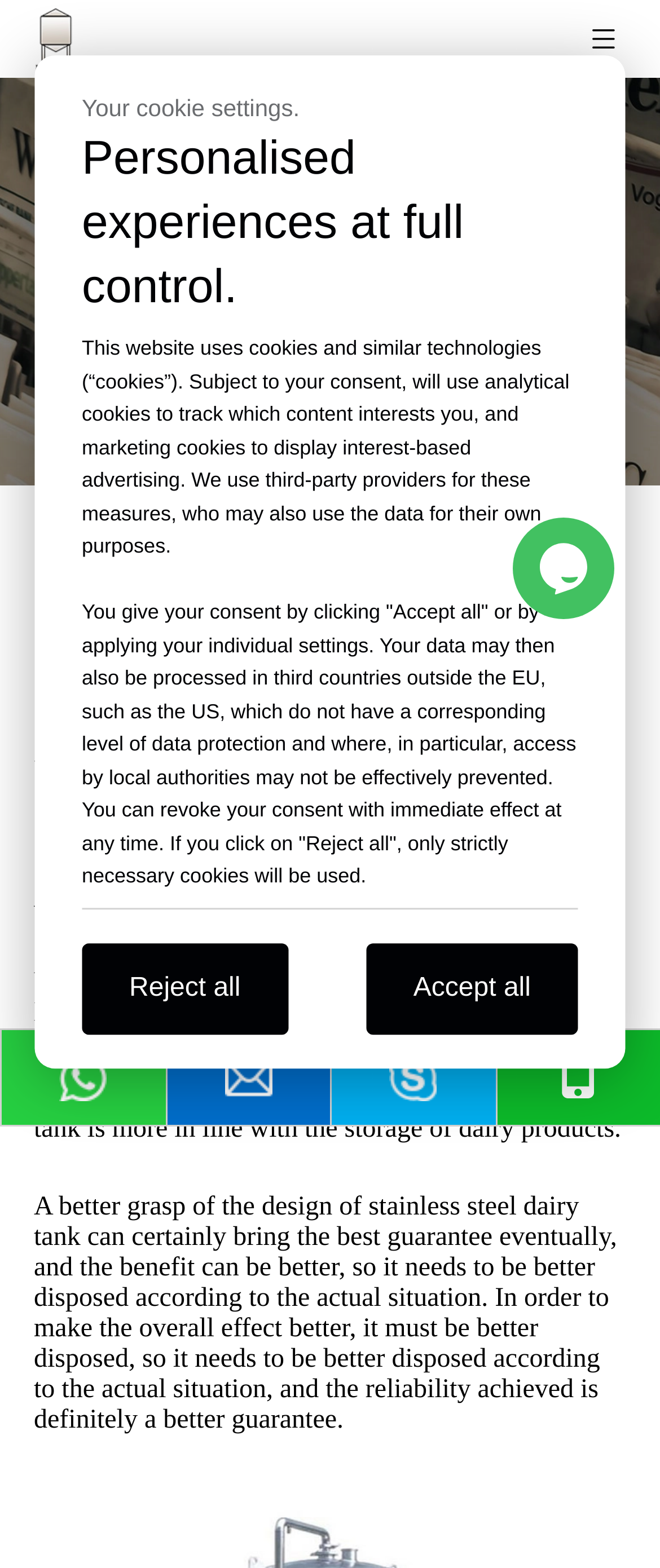Identify the bounding box coordinates for the element you need to click to achieve the following task: "Read the news". The coordinates must be four float values ranging from 0 to 1, formatted as [left, top, right, bottom].

[0.251, 0.111, 0.467, 0.156]